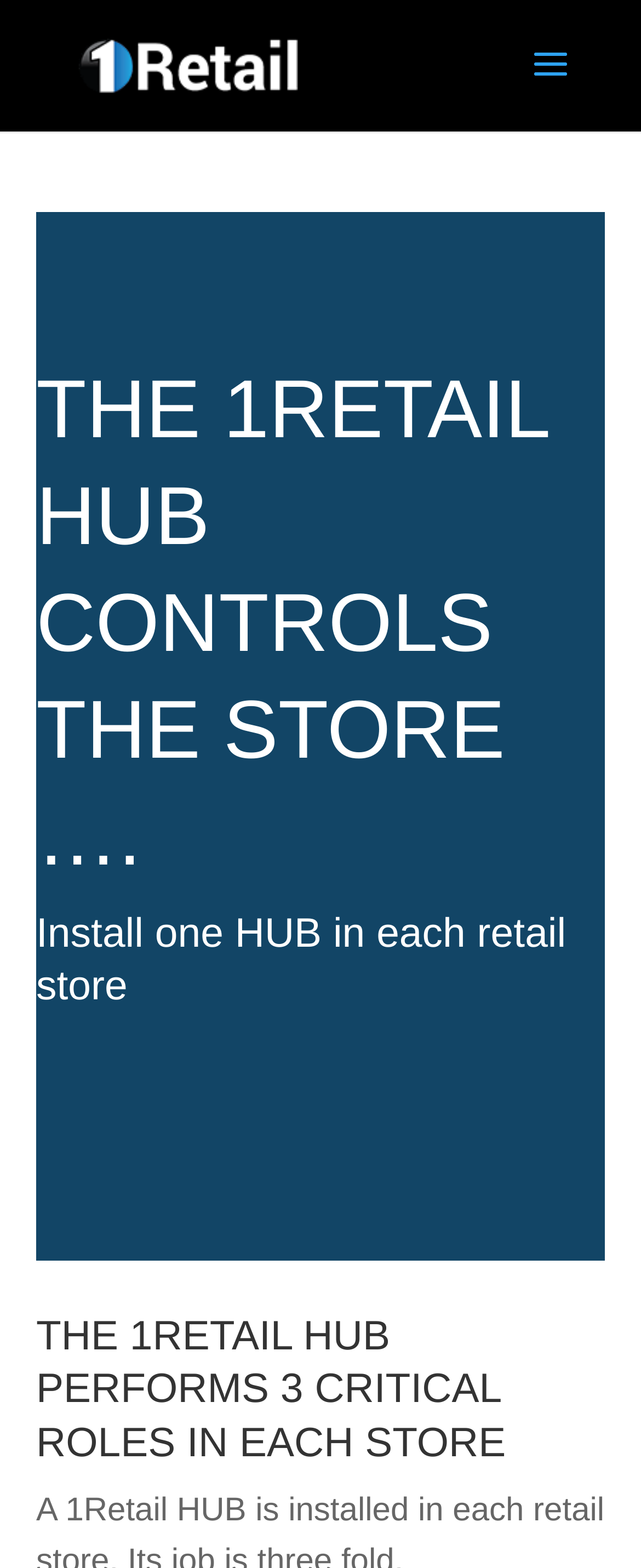Provide the bounding box coordinates for the UI element described in this sentence: "alt="One Channel North America Inc."". The coordinates should be four float values between 0 and 1, i.e., [left, top, right, bottom].

[0.113, 0.03, 0.475, 0.051]